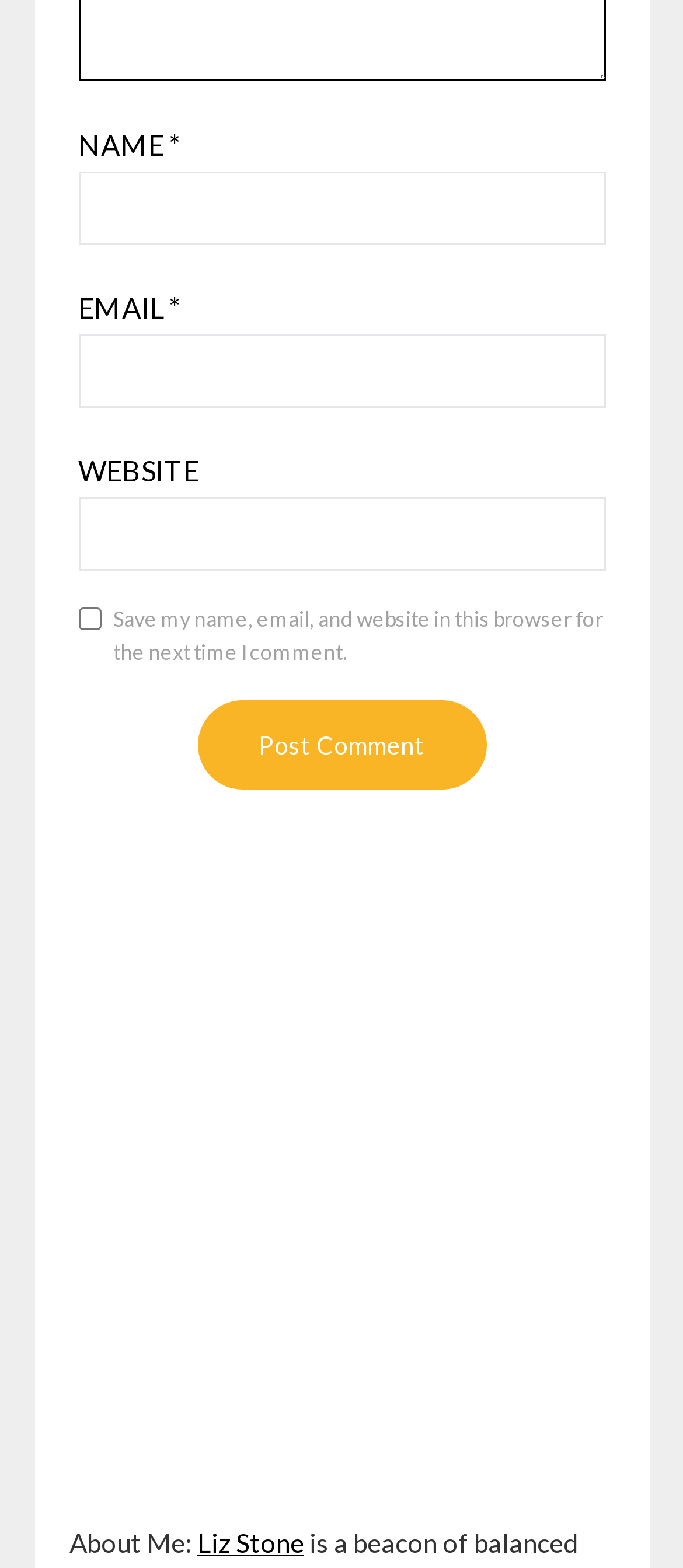What is the label of the first textbox?
Using the image as a reference, answer with just one word or a short phrase.

NAME